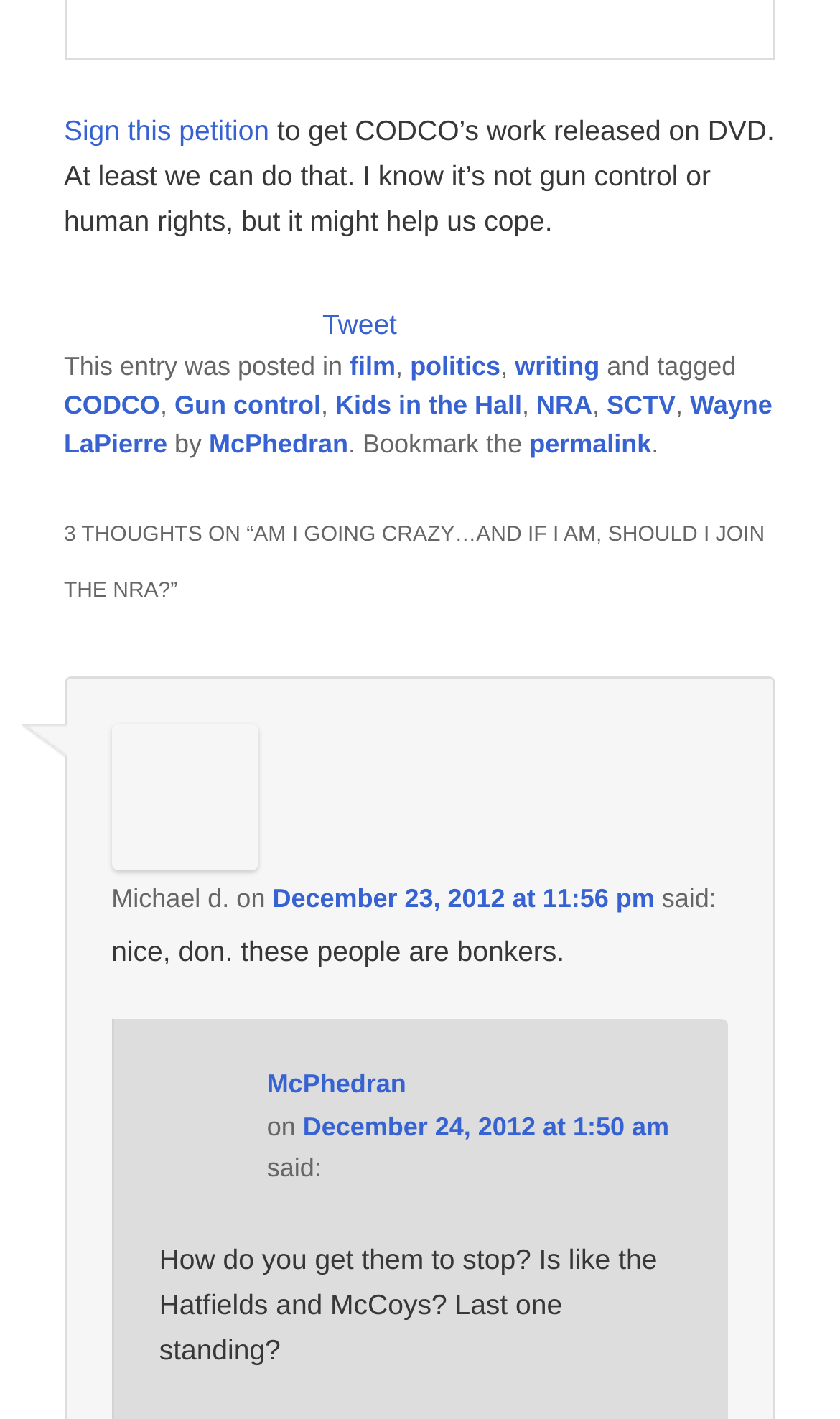What is the topic of the first article?
Look at the screenshot and provide an in-depth answer.

I determined the topic of the first article by looking at the heading element with the text '3 THOUGHTS ON “AM I GOING CRAZY…AND IF I AM, SHOULD I JOIN THE NRA?”' which is located at the top of the webpage.